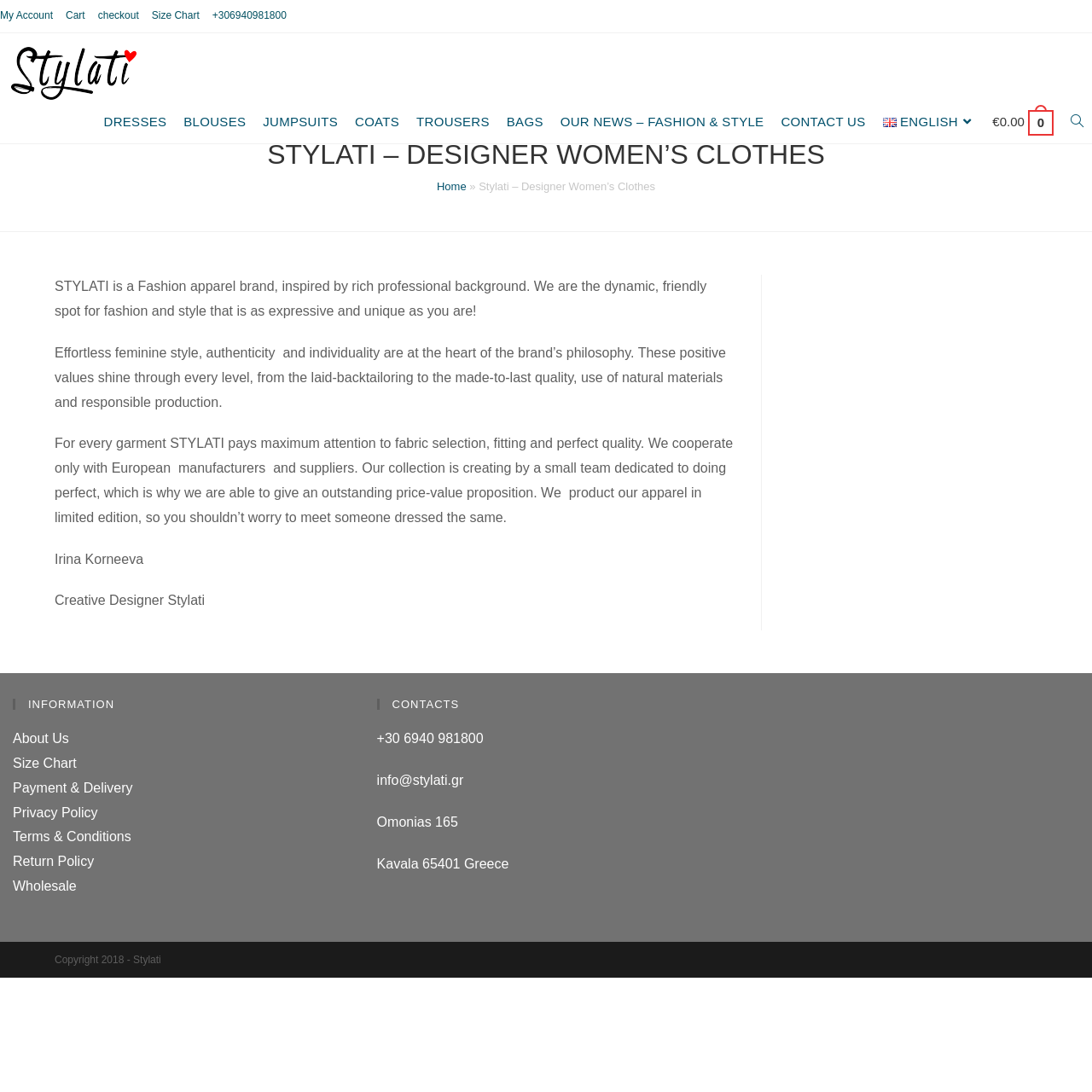Please determine the bounding box coordinates of the element to click in order to execute the following instruction: "View About Us". The coordinates should be four float numbers between 0 and 1, specified as [left, top, right, bottom].

[0.012, 0.67, 0.063, 0.683]